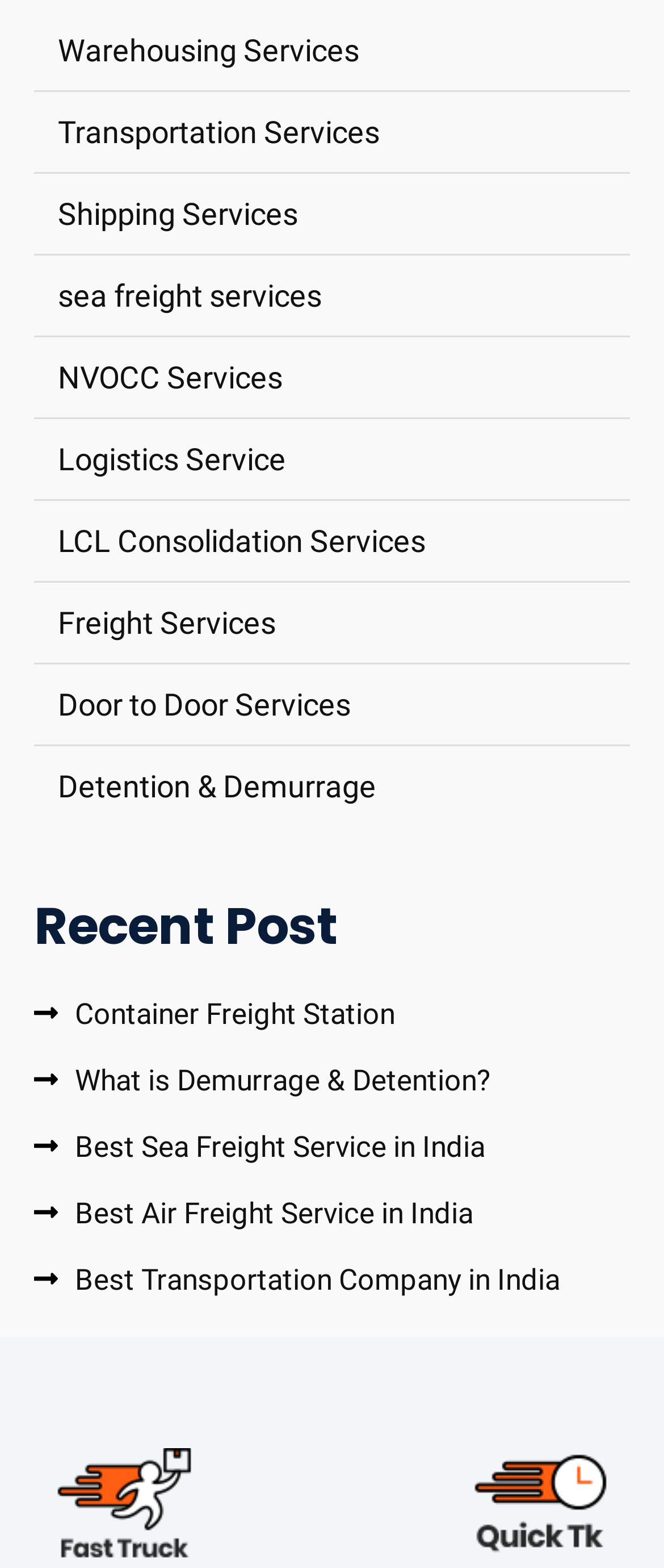Please respond to the question using a single word or phrase:
How many links are there in the webpage?

17